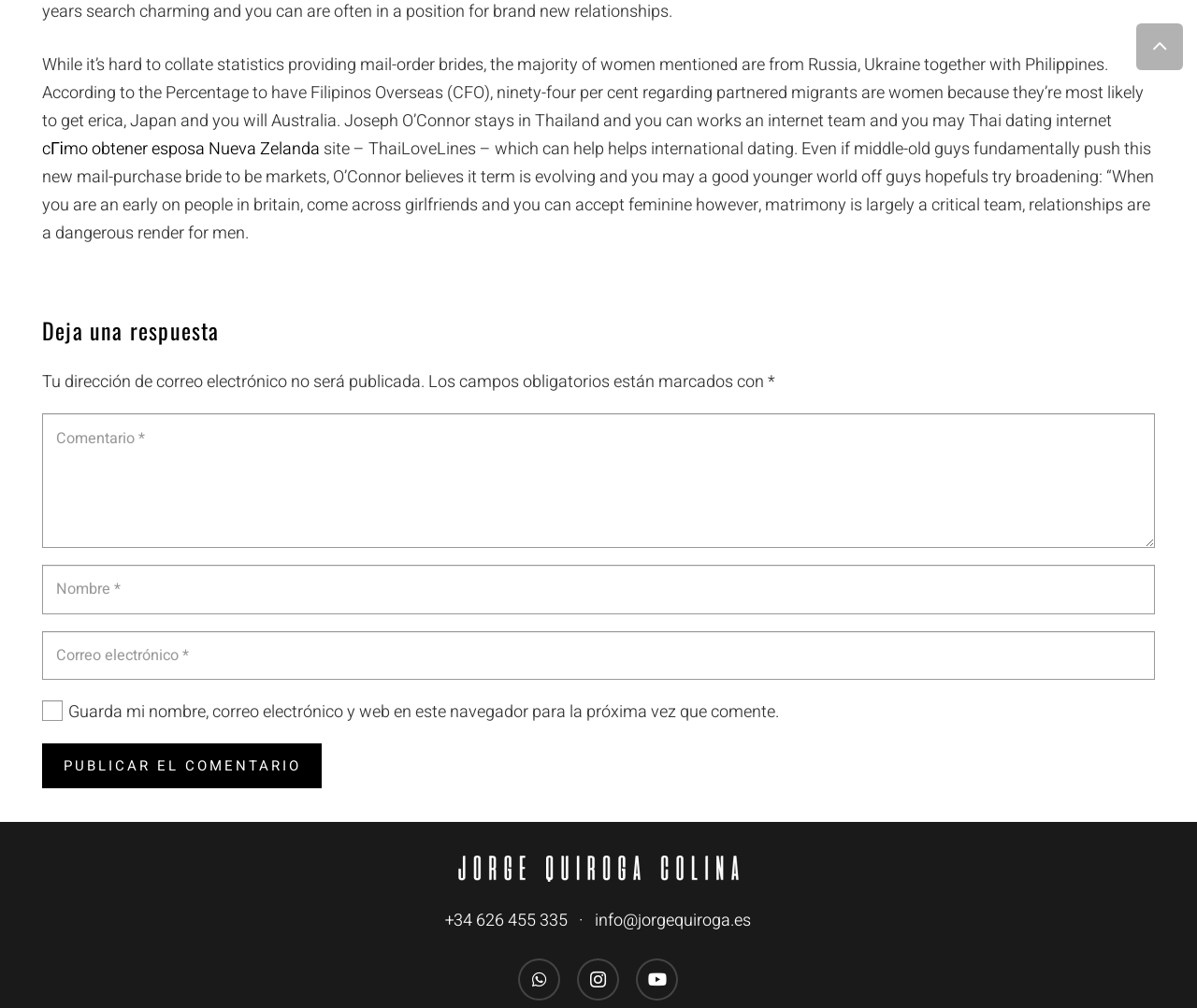Please provide the bounding box coordinates for the UI element as described: "info@jorgequiroga.es". The coordinates must be four floats between 0 and 1, represented as [left, top, right, bottom].

[0.497, 0.901, 0.628, 0.926]